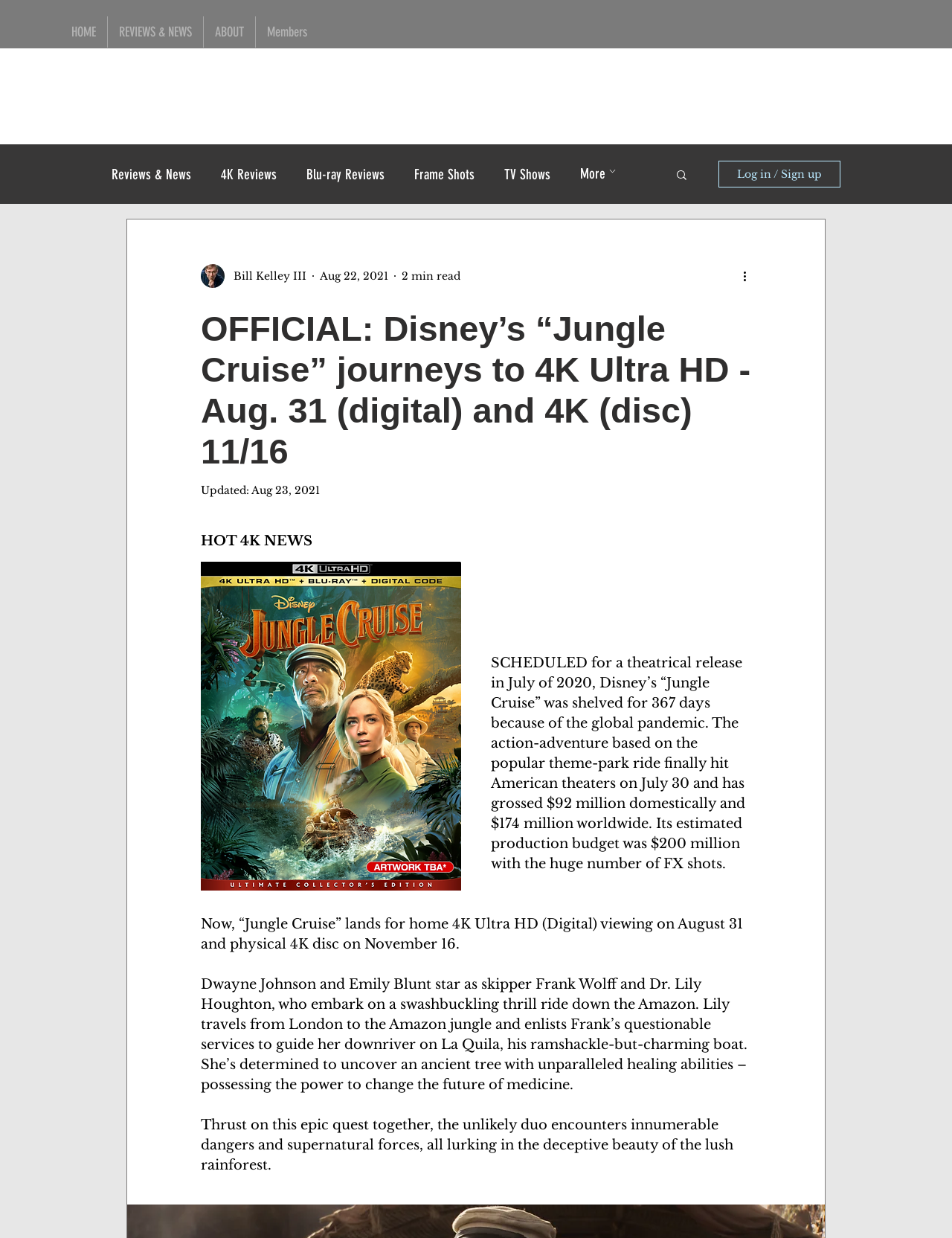Please determine the bounding box coordinates of the element's region to click in order to carry out the following instruction: "Click on the HOME link". The coordinates should be four float numbers between 0 and 1, i.e., [left, top, right, bottom].

[0.063, 0.013, 0.112, 0.038]